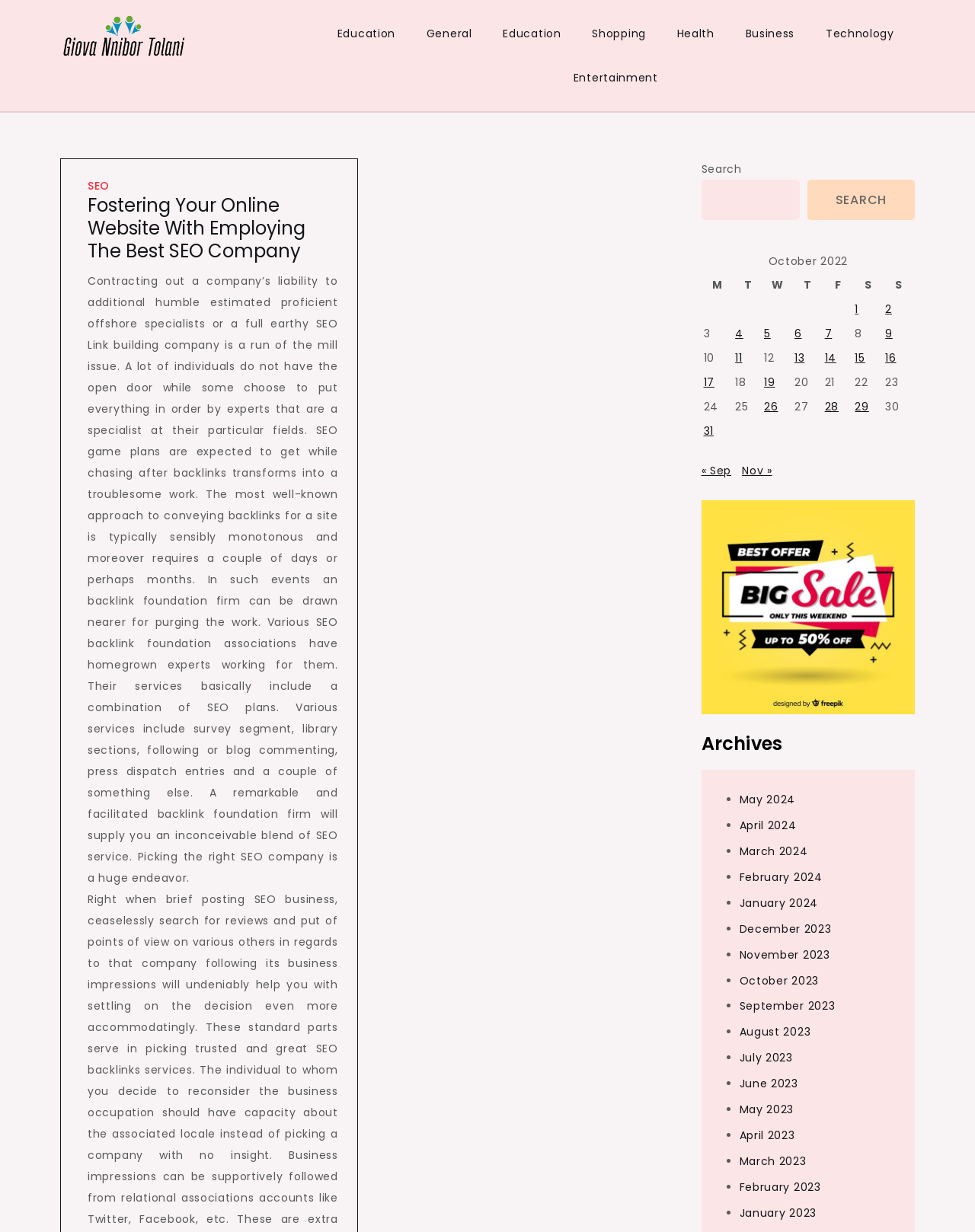Show the bounding box coordinates of the region that should be clicked to follow the instruction: "View posts published on October 1, 2022."

[0.876, 0.242, 0.906, 0.26]